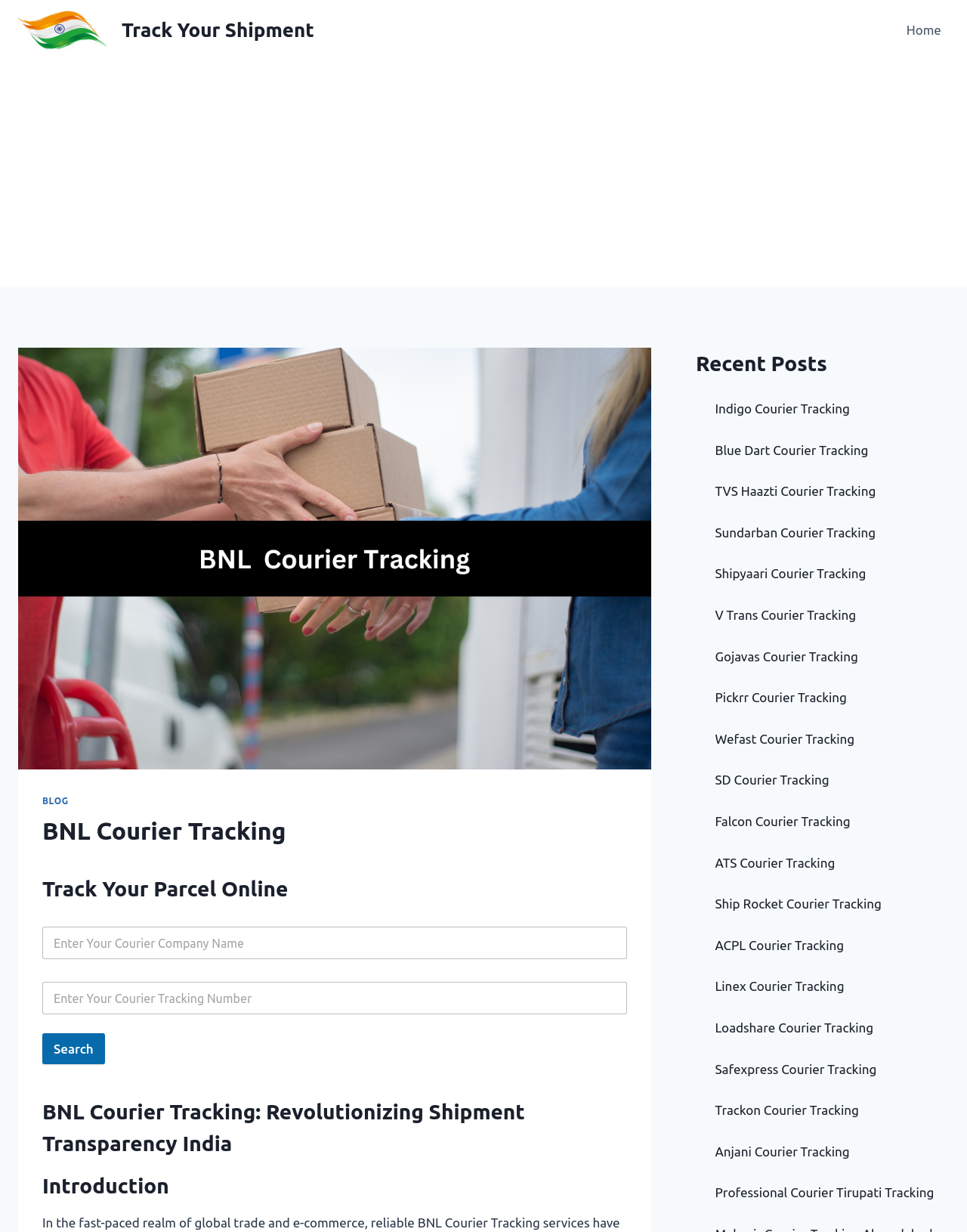Describe all the key features of the webpage in detail.

The webpage is about BNL Courier Tracking, a service that enables users to track their shipments online. At the top left, there is a link to "Track Your Shipment" accompanied by a small image. On the top right, there is a primary navigation menu with a single link to "Home". 

Below the navigation menu, there is a large advertisement iframe that spans almost the entire width of the page. 

On the left side of the page, there is a section dedicated to BNL Courier Tracking, featuring a large image with the company's logo. Above the image, there is a header with a link to the "BLOG" section. The main heading "BNL Courier Tracking" is followed by a subheading "Track Your Parcel Online". 

Below the headings, there is a form with two input fields: one for the name and another for a number. The form also includes a search button. 

The main content of the page is divided into two sections. The left section contains a heading "BNL Courier Tracking: Revolutionizing Shipment Transparency India" followed by an introduction. The right section is titled "Recent Posts" and features a list of 15 links to various courier tracking services, including Indigo, Blue Dart, TVS Haazti, and others. These links are arranged vertically, with each link placed below the previous one.